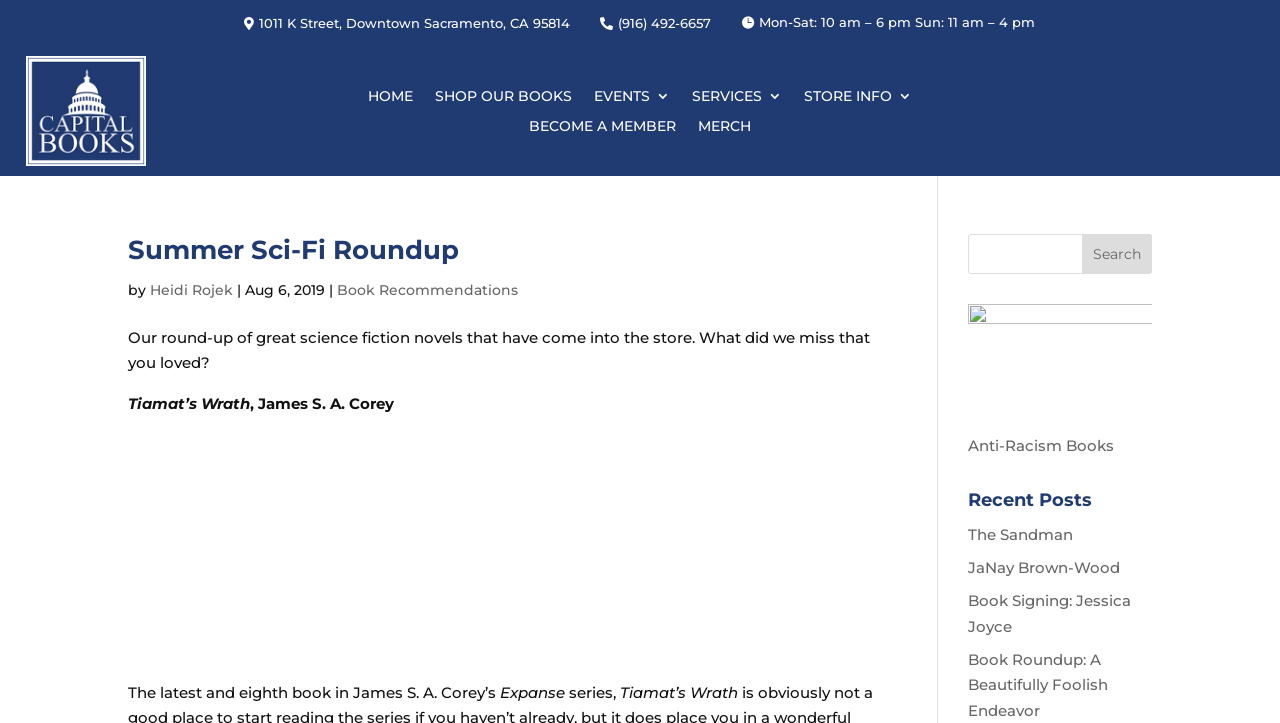Show the bounding box coordinates of the region that should be clicked to follow the instruction: "View the Summer Sci-Fi Roundup."

[0.1, 0.324, 0.689, 0.385]